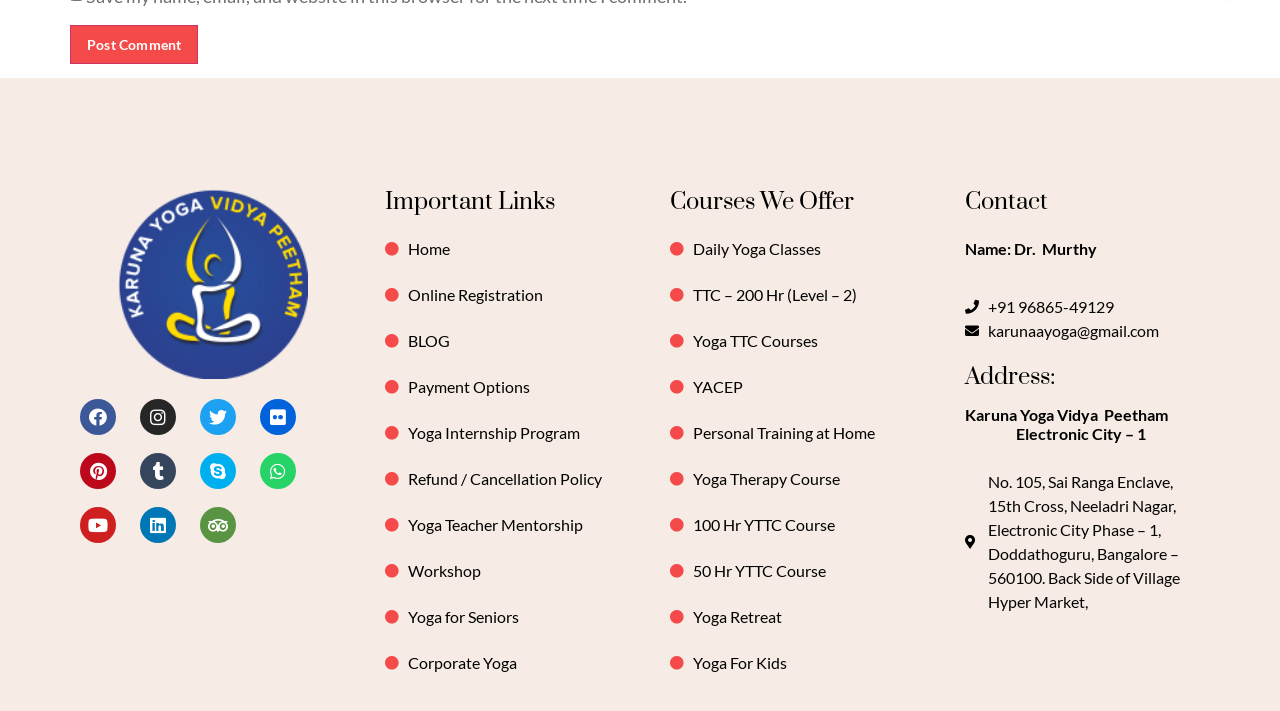Provide your answer to the question using just one word or phrase: What is the address of Karuna Yoga Vidya Peetham?

No. 105, Sai Ranga Enclave, 15th Cross, Neeladri Nagar, Electronic City Phase – 1, Doddathoguru, Bangalore – 560100